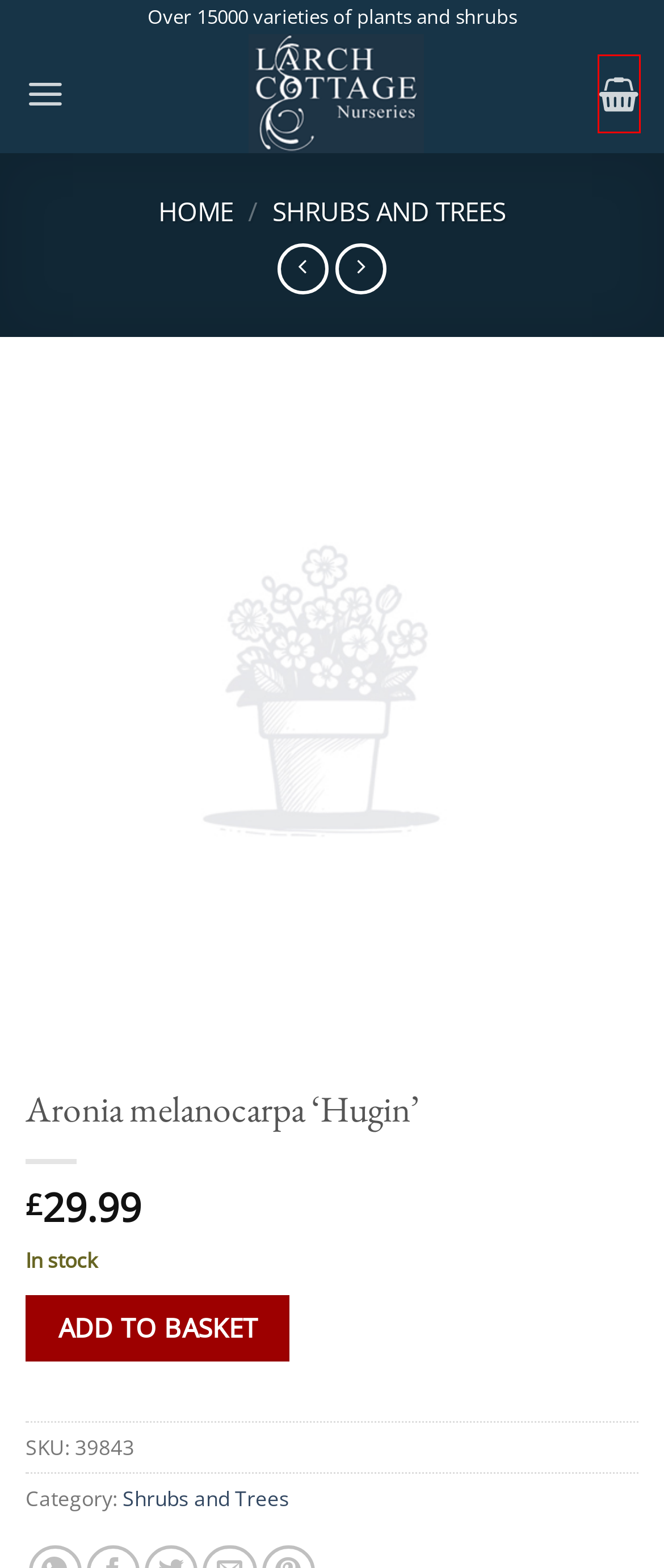Inspect the screenshot of a webpage with a red rectangle bounding box. Identify the webpage description that best corresponds to the new webpage after clicking the element inside the bounding box. Here are the candidates:
A. Cart – Larch Cottage Nurseries
B. Larch Cottage Nurseries – Larch Cottage Nurseries
C. Can you plant in autumn? – Larch Cottage Nurseries
D. Contact – Larch Cottage Nurseries
E. Hydrangea serrata ‘Veerle’ (Fern) – Larch Cottage Nurseries
F. Hydrangea arborescens ‘Vasterival’ – Larch Cottage Nurseries
G. Shrubs and Trees – Larch Cottage Nurseries
H. Viburnum erubescens – Larch Cottage Nurseries

A